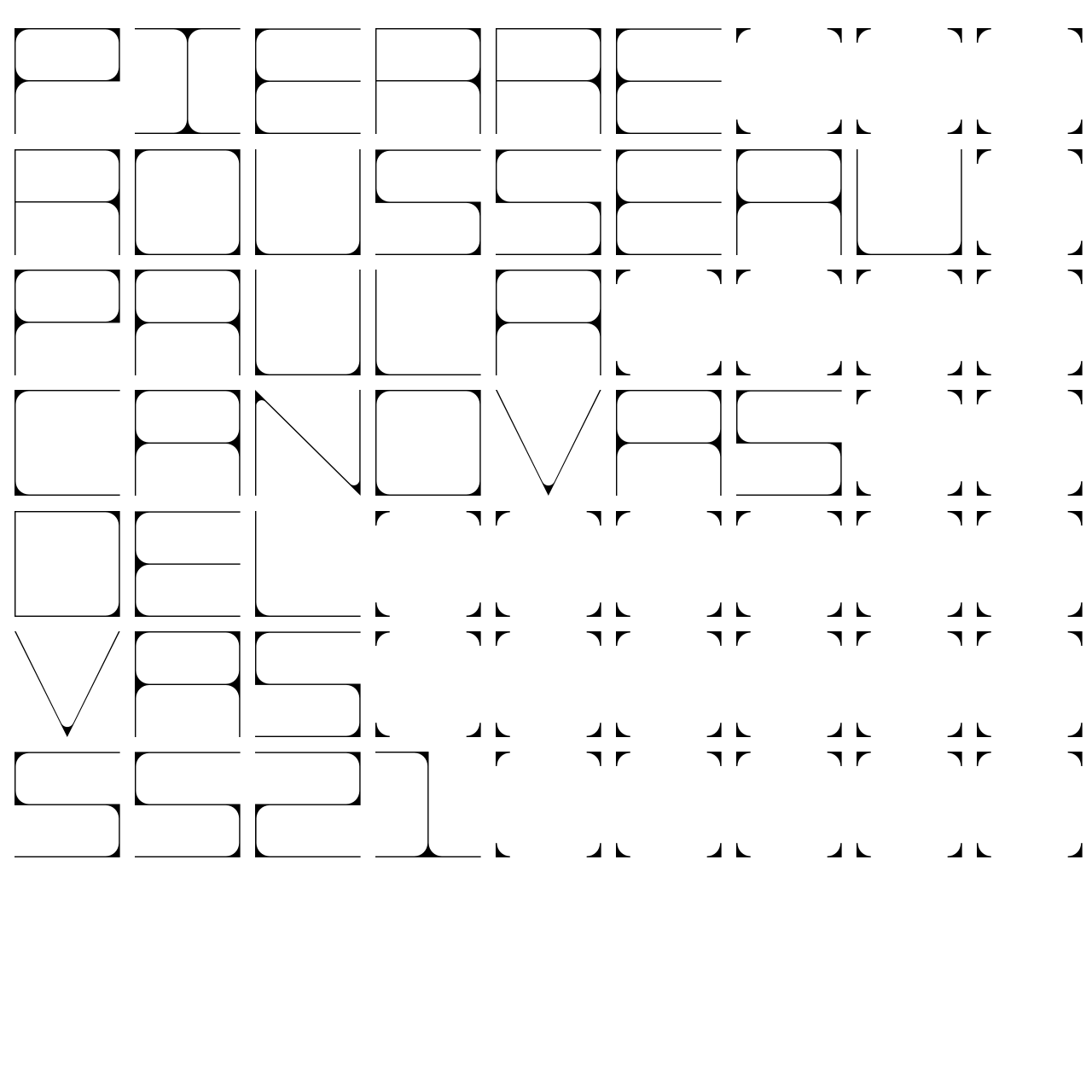Determine the bounding box coordinates of the clickable area required to perform the following instruction: "Learn more about Wouter Gysemans". The coordinates should be represented as four float numbers between 0 and 1: [left, top, right, bottom].

[0.333, 0.849, 0.48, 0.867]